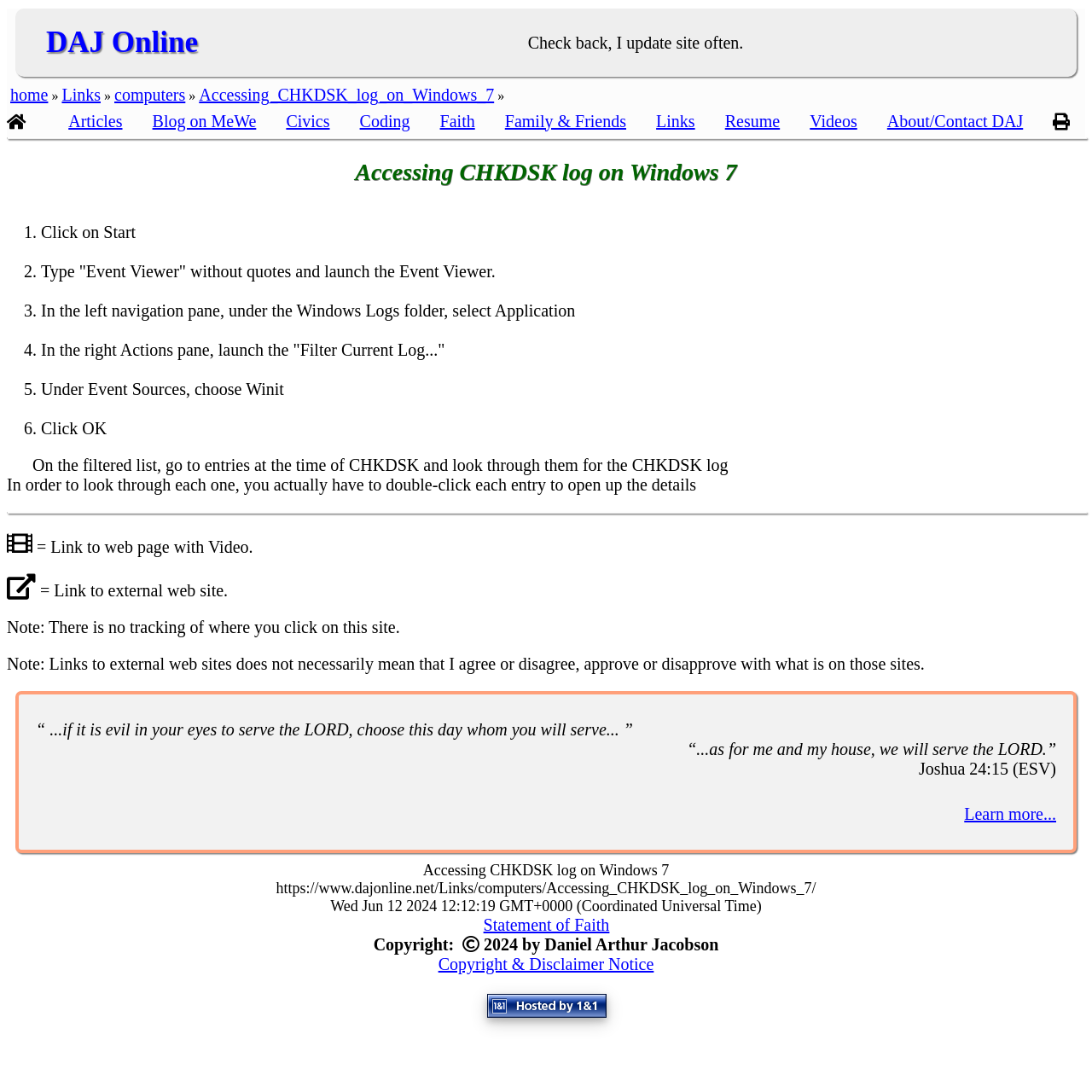What is the purpose of filtering the current log?
From the image, respond using a single word or phrase.

To find CHKDSK log